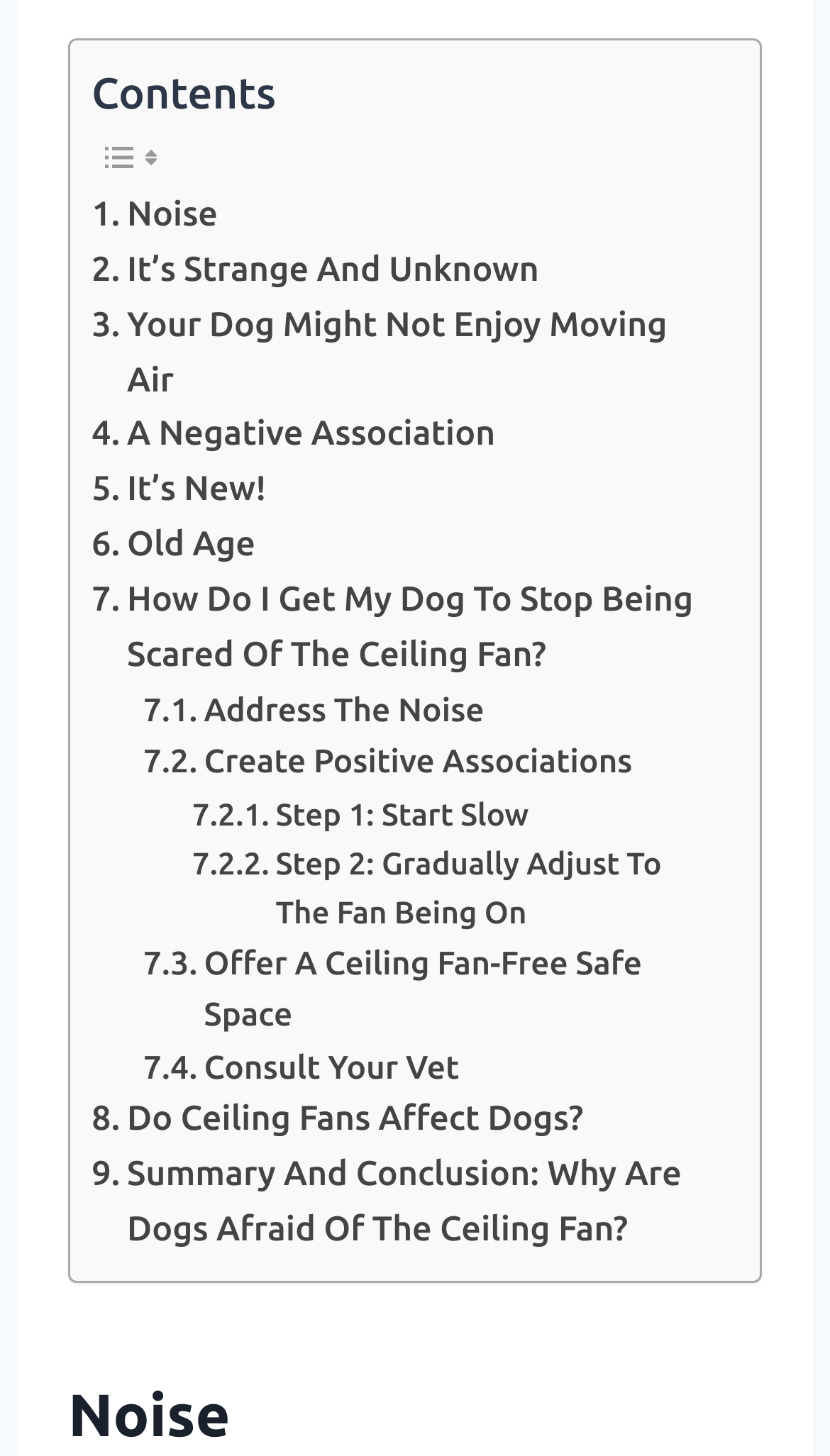Is the webpage about a specific breed of dog?
Analyze the image and provide a thorough answer to the question.

I analyzed the text content of the links and static text elements, and did not find any mention of a specific breed of dog, suggesting that the webpage is not about a specific breed of dog.